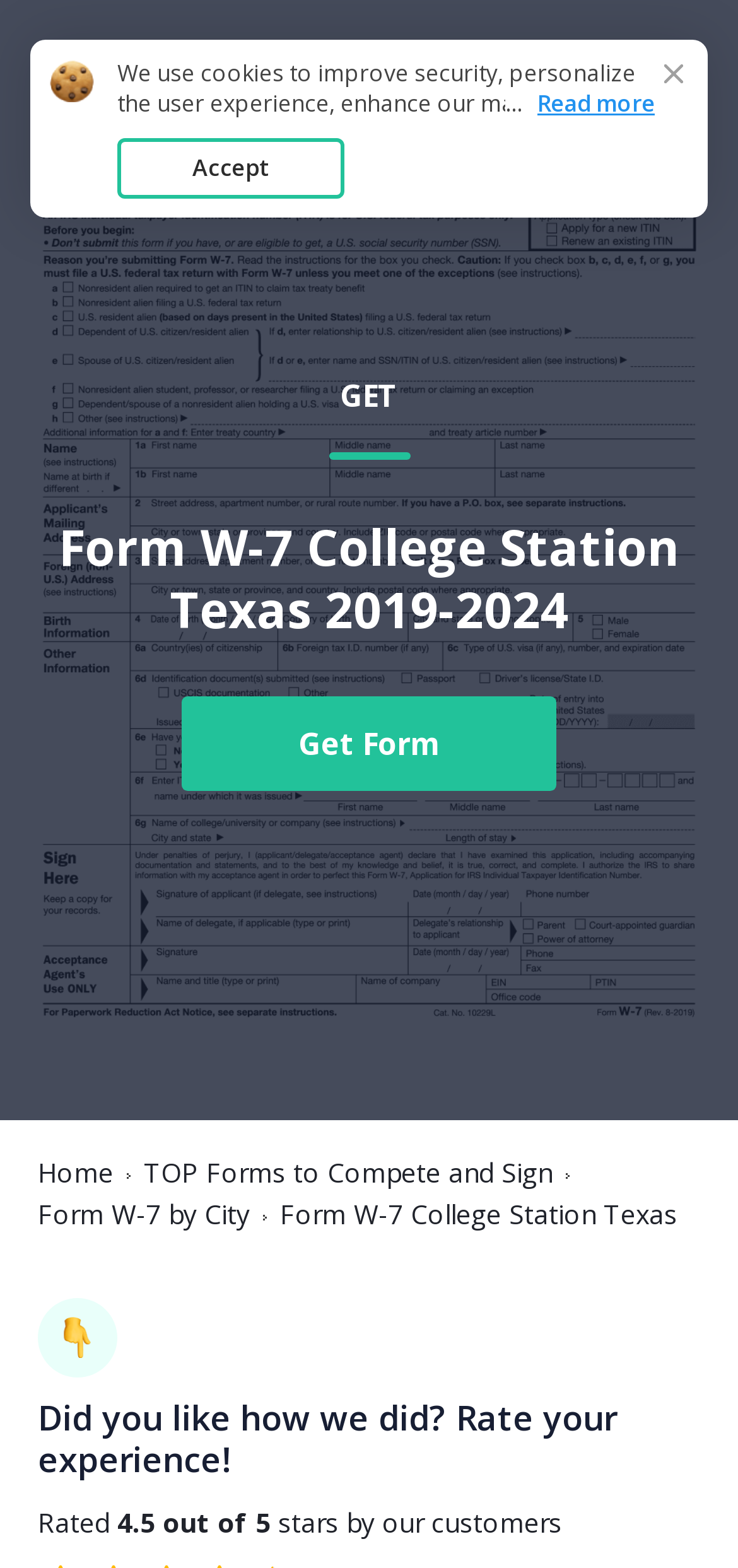What is the rating of the website?
Based on the visual information, provide a detailed and comprehensive answer.

The rating of the website can be found in the static text elements 'Rated', '4.5 out of', and 'stars by our customers'. These elements are located near the bottom of the webpage.